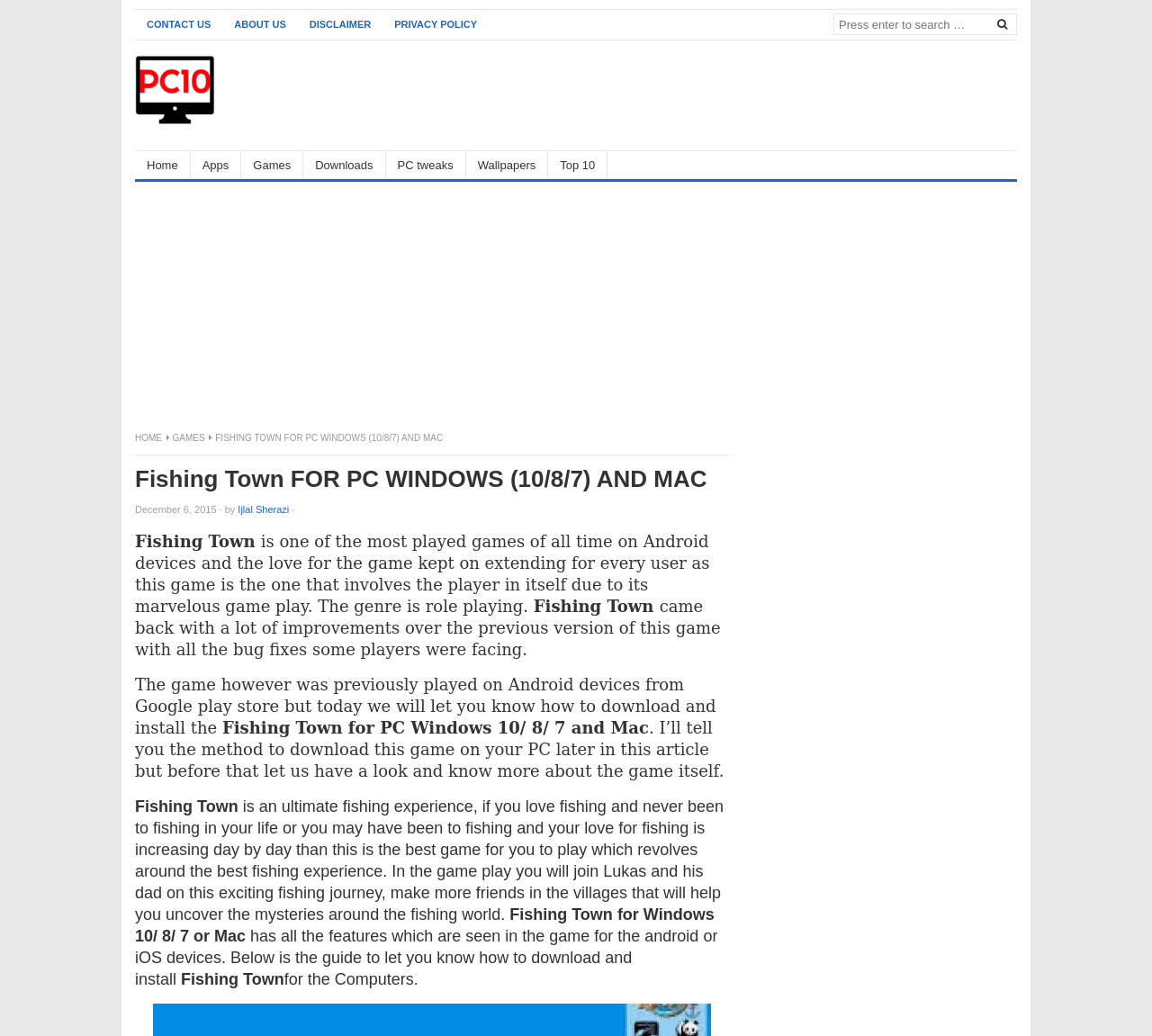Specify the bounding box coordinates of the area to click in order to execute this command: 'Browse all of IR@KDU'. The coordinates should consist of four float numbers ranging from 0 to 1, and should be formatted as [left, top, right, bottom].

None